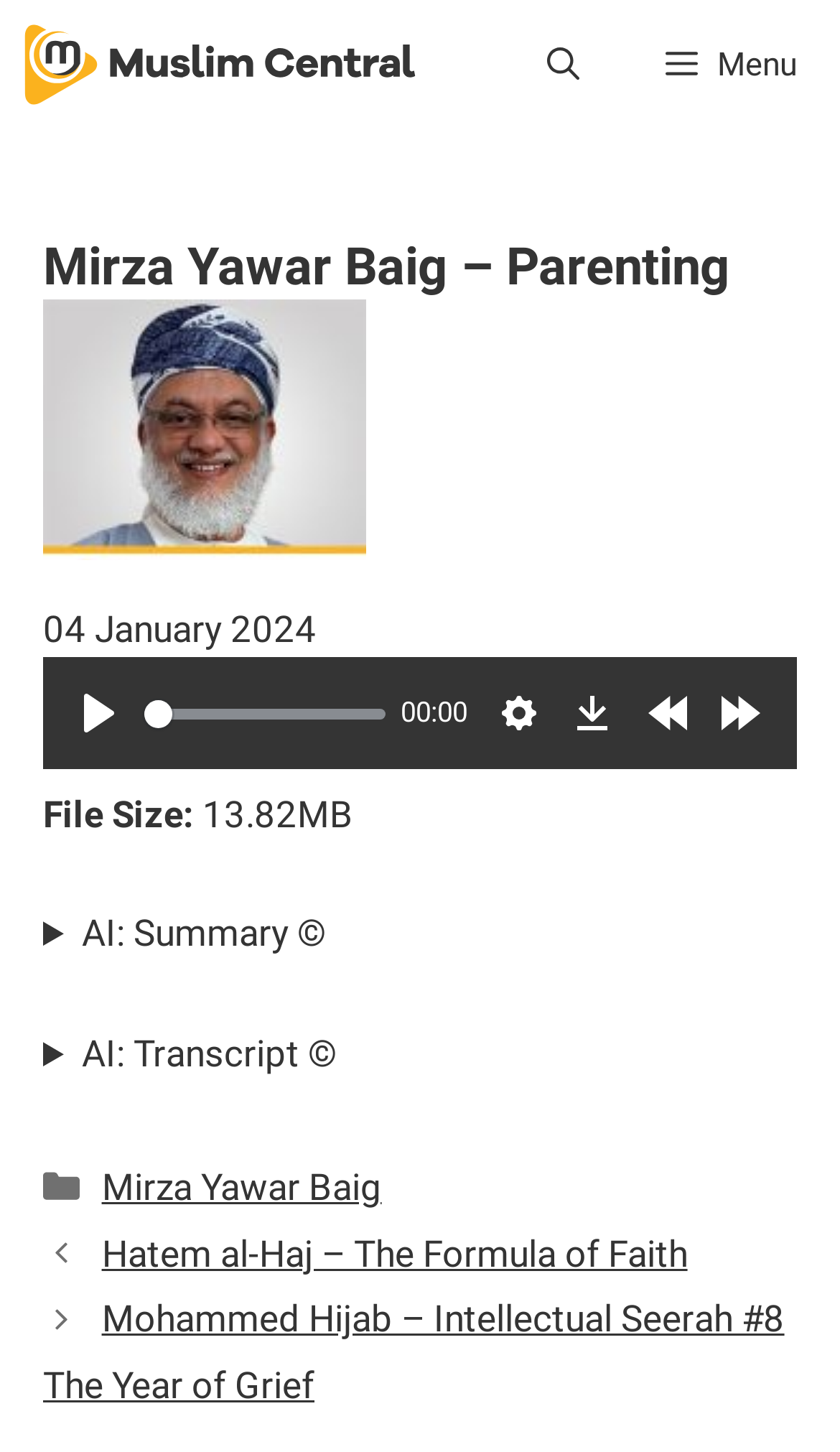Please identify the bounding box coordinates of the region to click in order to complete the given instruction: "Adjust the 'Seek' slider". The coordinates should be four float numbers between 0 and 1, i.e., [left, top, right, bottom].

[0.172, 0.477, 0.458, 0.506]